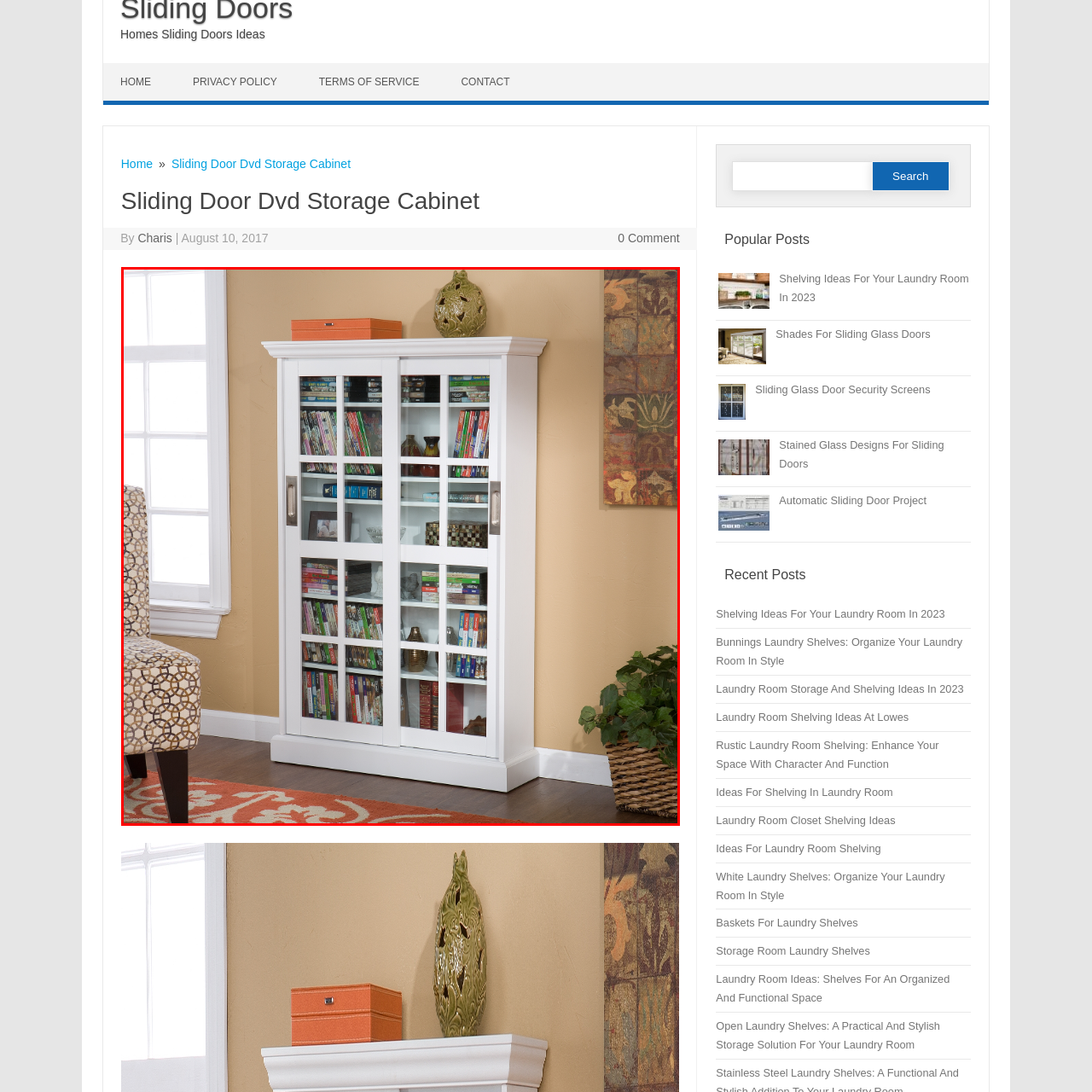Review the image segment marked with the grey border and deliver a thorough answer to the following question, based on the visual information provided: 
What is the color of the wall behind the cabinet?

The caption describes the wall as 'warm-colored', which suggests that the wall has a cozy and inviting tone, rather than a cool or neutral color.